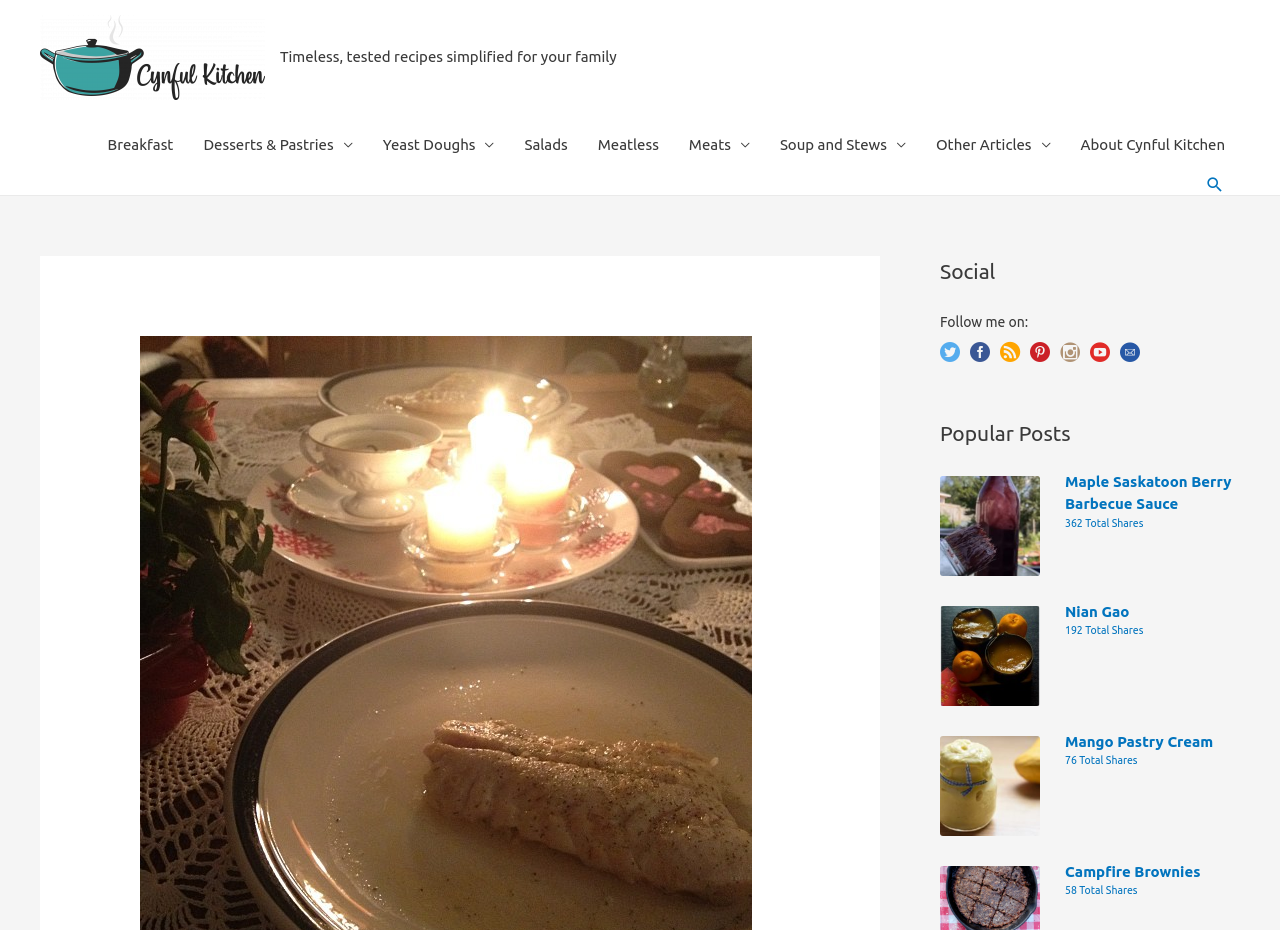Describe all significant elements and features of the webpage.

This webpage is titled "Happy Pescatarian Valentine!" and appears to be a food blog. At the top, there is a link to an unknown page, followed by a brief description of the blog, "Timeless, tested recipes simplified for your family". 

Below this, there is a navigation menu that spans almost the entire width of the page, containing links to various categories such as "Breakfast", "Desserts & Pastries", "Yeast Doughs", and more. 

To the right of the navigation menu, there is a search bar with a search icon link. 

Further down, there is a section labeled "Social" with links to various social media platforms, including Facebook, Twitter, Instagram, and more. 

Below the social media links, there is a section titled "Popular Posts" that features three posts with images and links. The posts are "Maple Saskatoon Berry Barbecue Sauce", "Nian Gao", and "Mango Pastry Cream", each with a corresponding image and the number of total shares. There is also a fourth post, "Campfire Brownies", without an image.